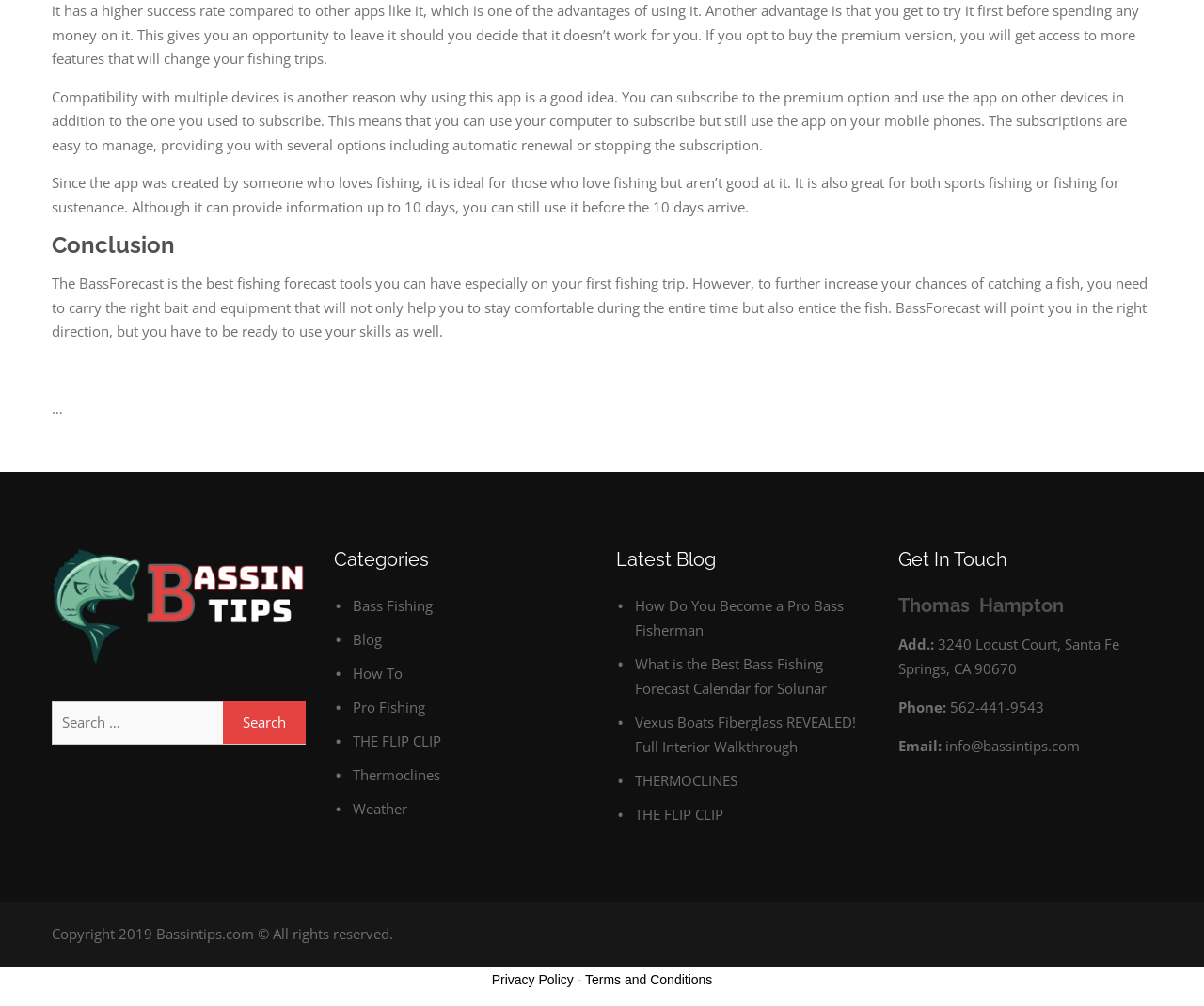Find the bounding box coordinates for the HTML element described in this sentence: "April 2017". Provide the coordinates as four float numbers between 0 and 1, in the format [left, top, right, bottom].

None